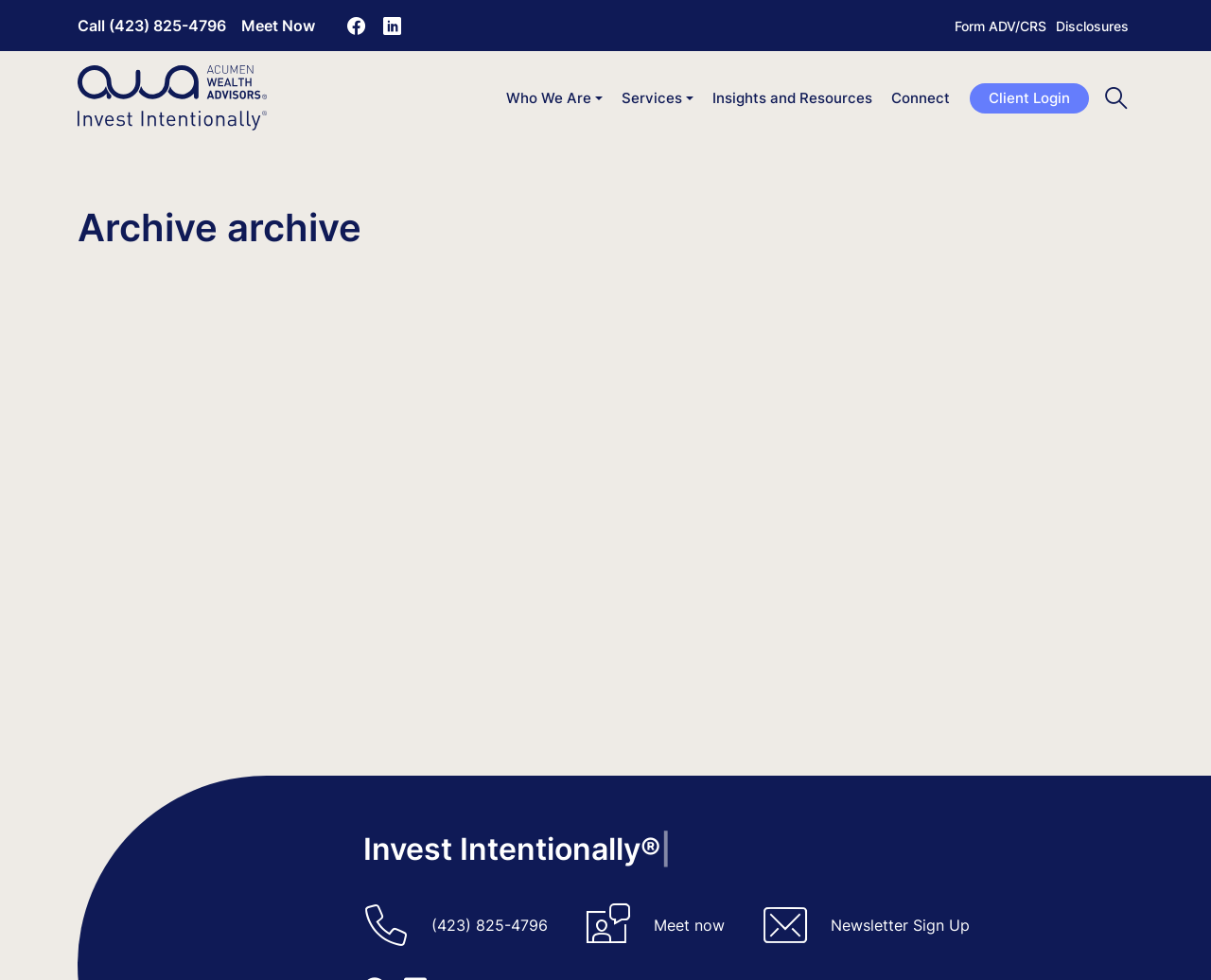Generate a thorough description of the webpage.

The webpage is about Acumen Wealth Advisors, a financial services company. At the top left, there is a logo of the company, accompanied by a menu button and a search bar. The menu button has several options, including "Who We Are", "Services", "Insights and Resources", "Connect", and "Client Login". The search bar allows users to search for specific content on the website.

Below the menu and search bar, there is a heading that reads "Archive archive". On the top right, there are several social media links, including Facebook and LinkedIn, as well as links to "Form ADV/CRS" and "Disclosures".

In the middle of the page, there is a prominent text that reads "Invest Intentionally®". At the bottom of the page, there are three links: a phone number "(423) 825-4796", a "Meet now" button, and a "Newsletter Sign Up" link.

There are also two call-to-action buttons at the top, "Call (423) 825-4796" and "Meet Now", which are likely to encourage visitors to take action. Overall, the webpage appears to be a professional website for a financial services company, with a focus on providing information and resources to its clients and visitors.